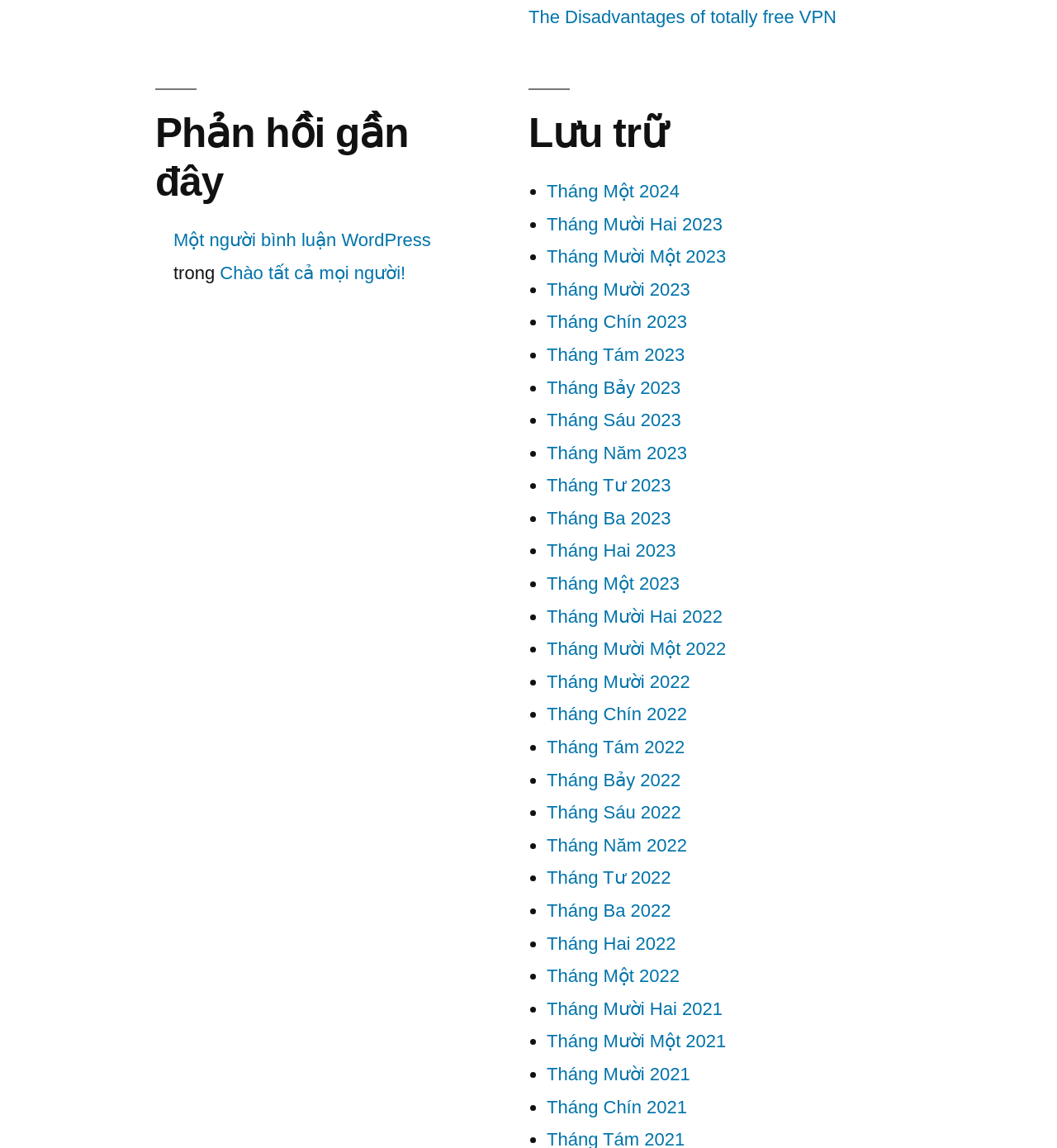Determine the bounding box coordinates of the clickable region to carry out the instruction: "Browse the archives by clicking 'Tháng Mười 2023'".

[0.517, 0.243, 0.653, 0.261]